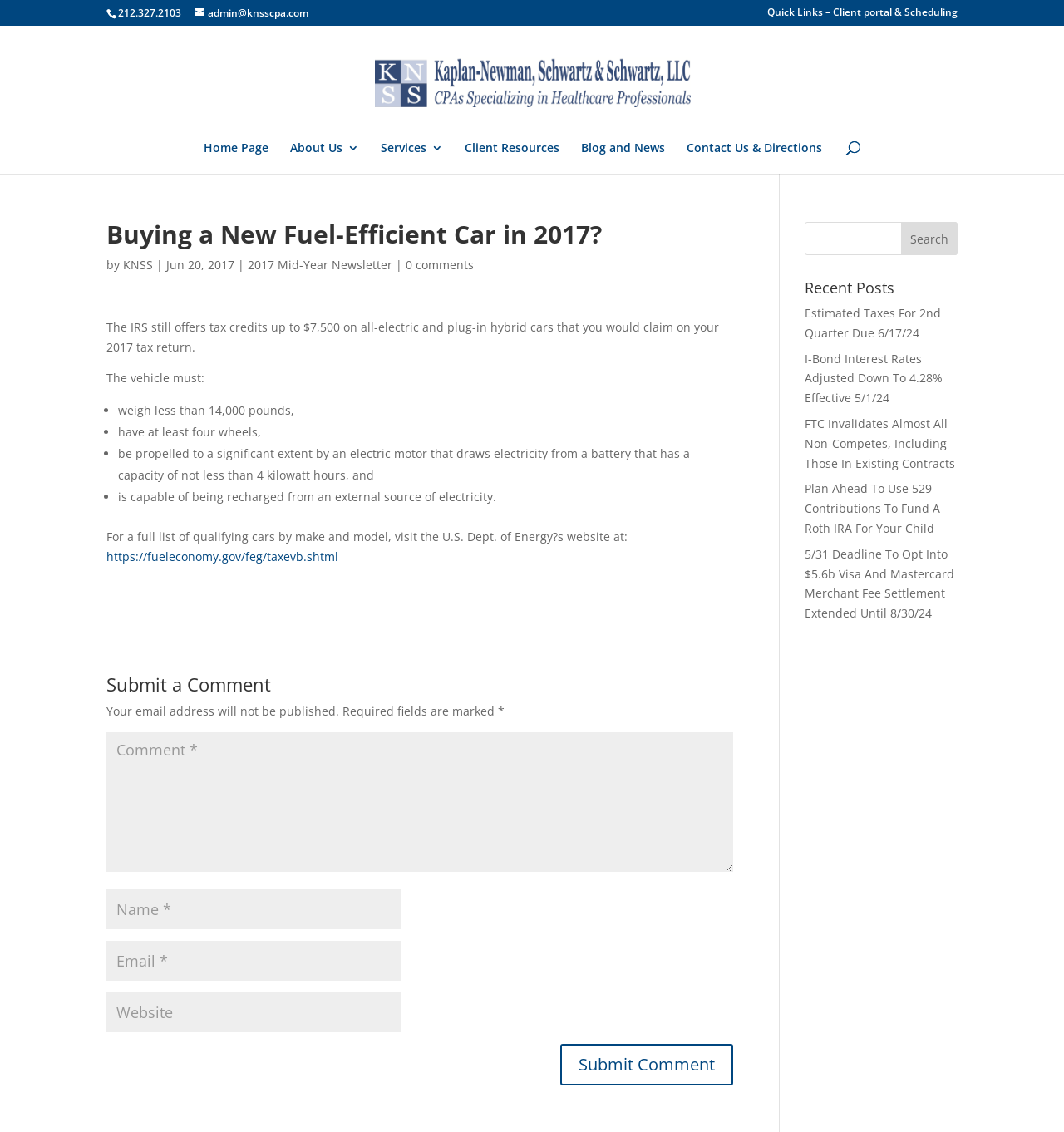Please determine the bounding box coordinates of the clickable area required to carry out the following instruction: "search for something". The coordinates must be four float numbers between 0 and 1, represented as [left, top, right, bottom].

None